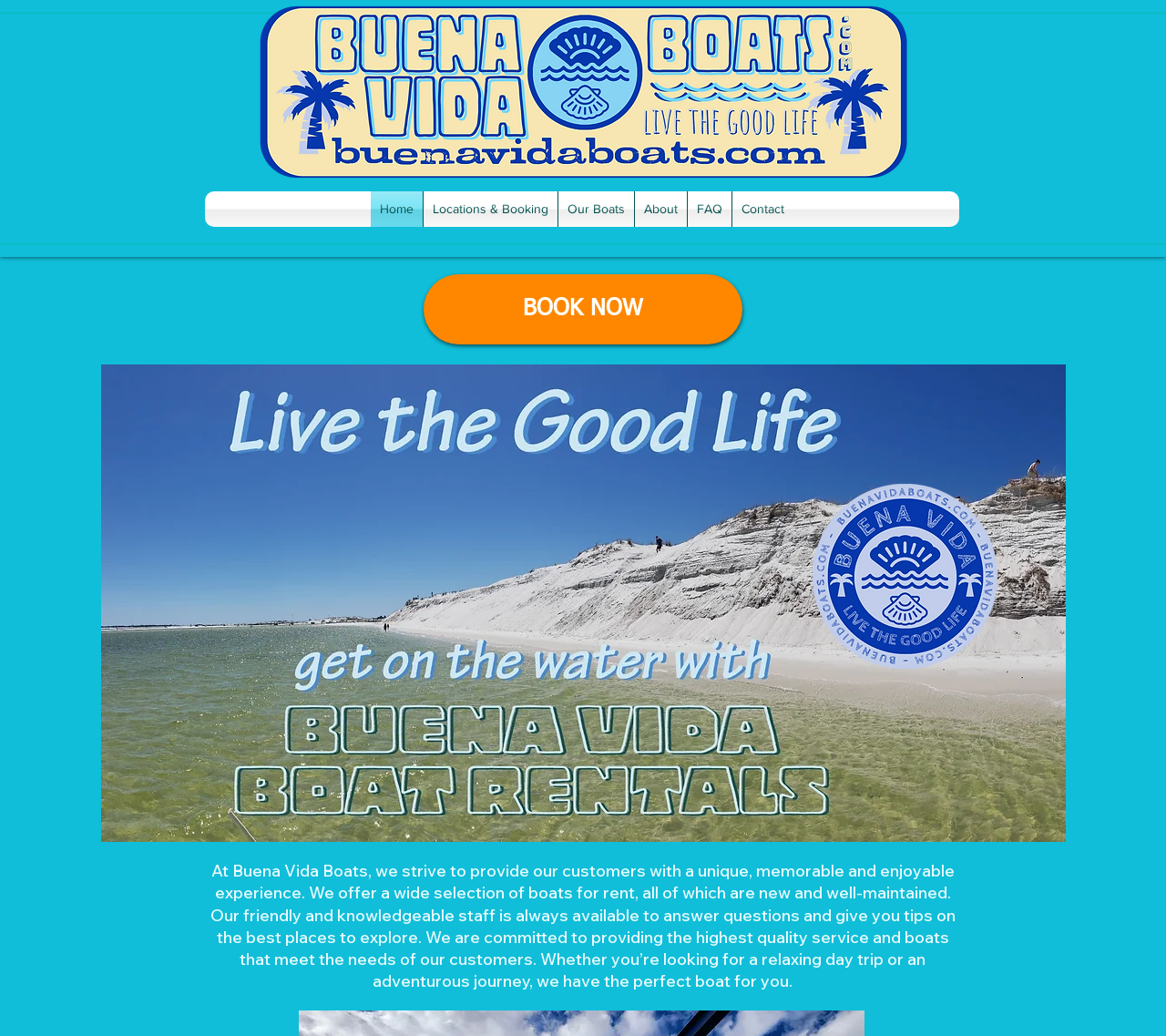Determine the bounding box for the described UI element: "BOOK NOW".

[0.363, 0.265, 0.637, 0.332]